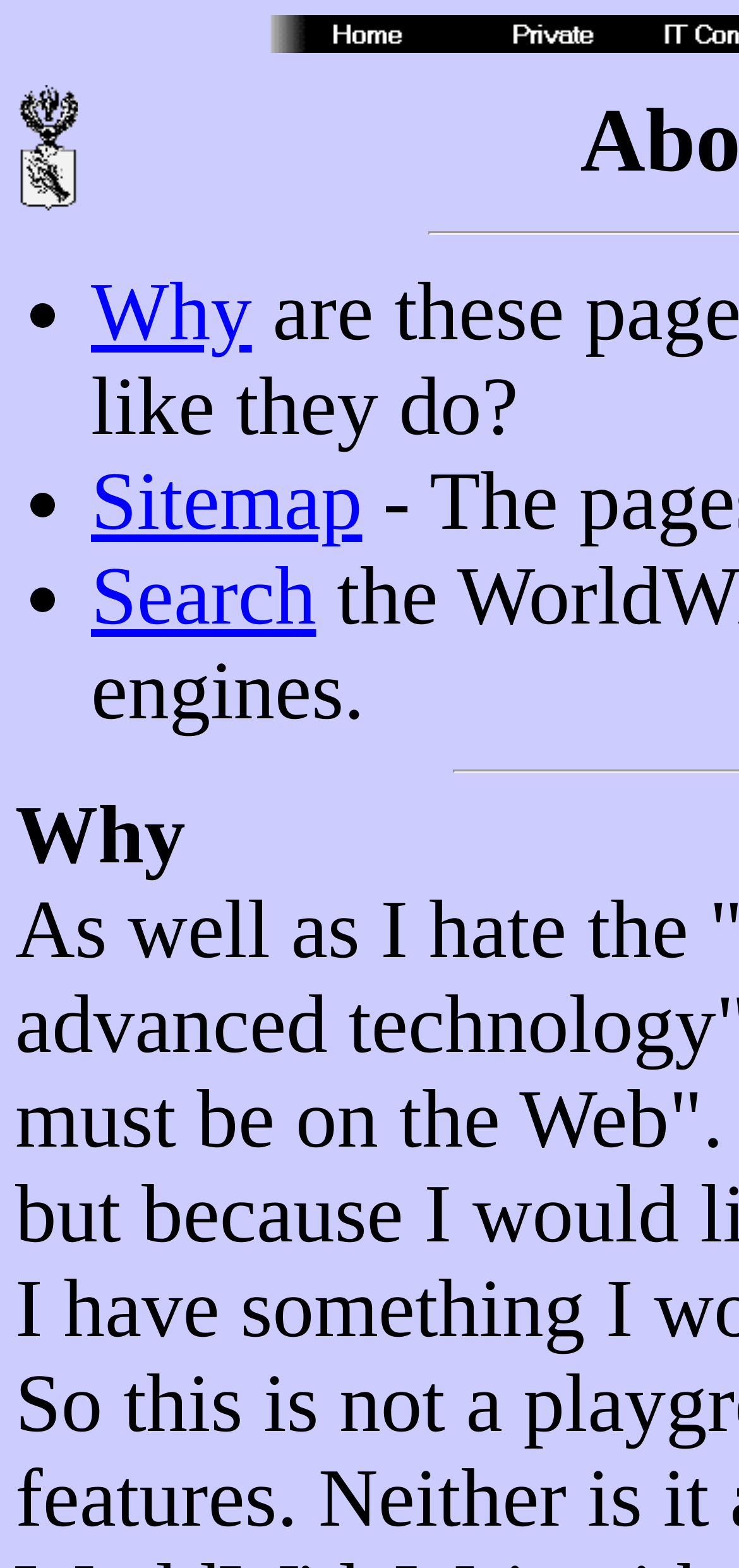How many list markers are there?
Based on the image, respond with a single word or phrase.

3